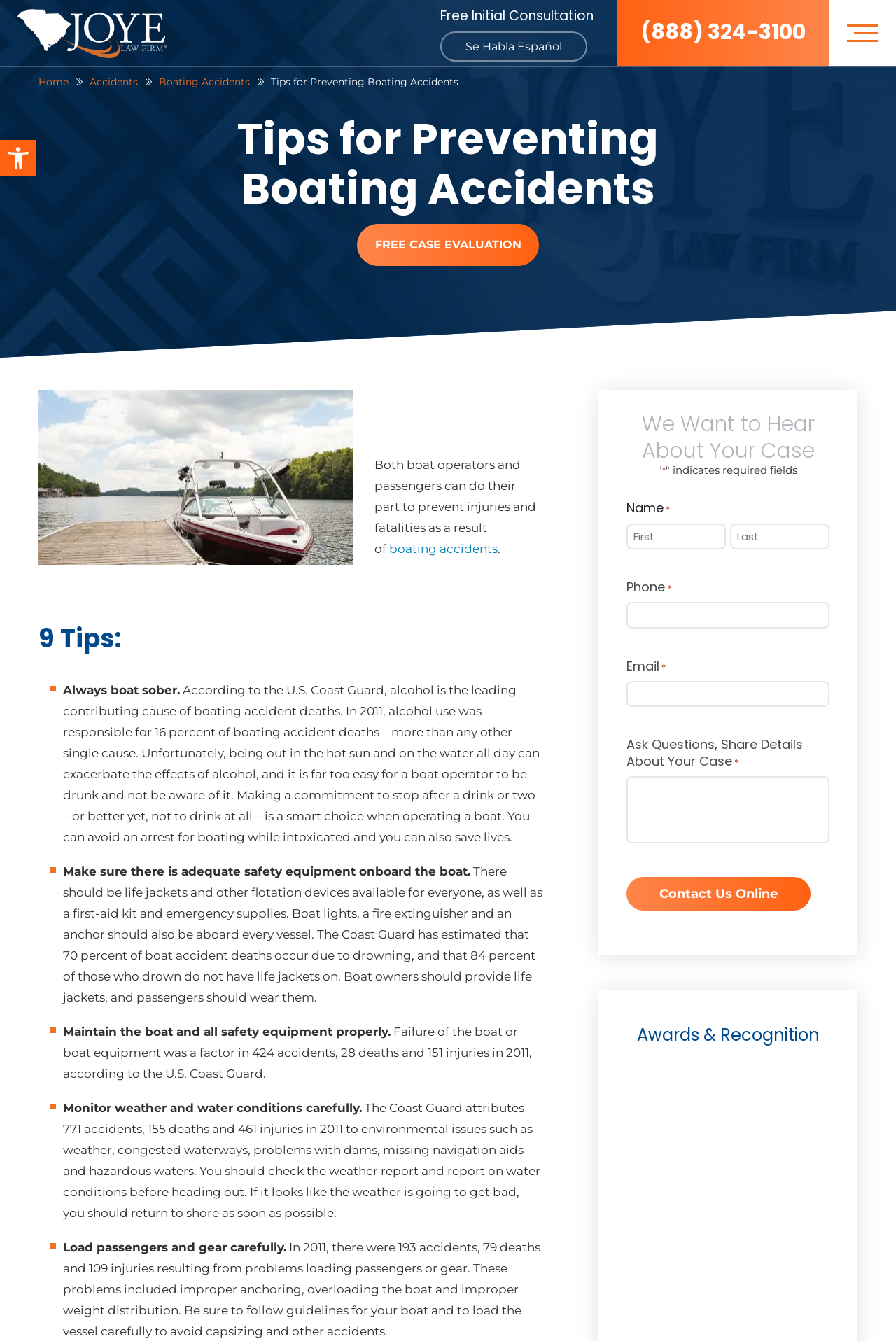Provide an in-depth caption for the elements present on the webpage.

The webpage is about preventing boating accidents and provides tips and resources for safe boating practices. At the top left corner, there is a logo of Joye Law Firm, and next to it, there are links to "Free Initial Consultation" and "Se Habla Español". On the top right corner, there is a phone number "(888) 324-3100" and a toggle navigation button.

Below the top navigation bar, there is a main menu with links to "Home", "Accidents", and "Boating Accidents". Following the main menu, there is a heading "Tips for Preventing Boating Accidents" and a call-to-action button "FREE CASE EVALUATION".

On the left side of the page, there is an image of a boat at a dock in a lake. Next to the image, there is a paragraph of text discussing the importance of preventing boating accidents. Below the image, there is a heading "9 Tips:" and a list of tips, each with a brief description. The tips include always boating sober, making sure there is adequate safety equipment onboard, maintaining the boat and safety equipment properly, monitoring weather and water conditions carefully, and loading passengers and gear carefully.

On the right side of the page, there is a form to contact the law firm, with fields for name, phone number, email, and a message. There is also a button to "Contact Us Online". Below the form, there are logos and badges of awards and recognition received by the law firm, including the American Inns of Court, Best Law Firms, and the National Trial Lawyers Top 100.

At the bottom of the page, there is a button to open the toolbar accessibility tools.